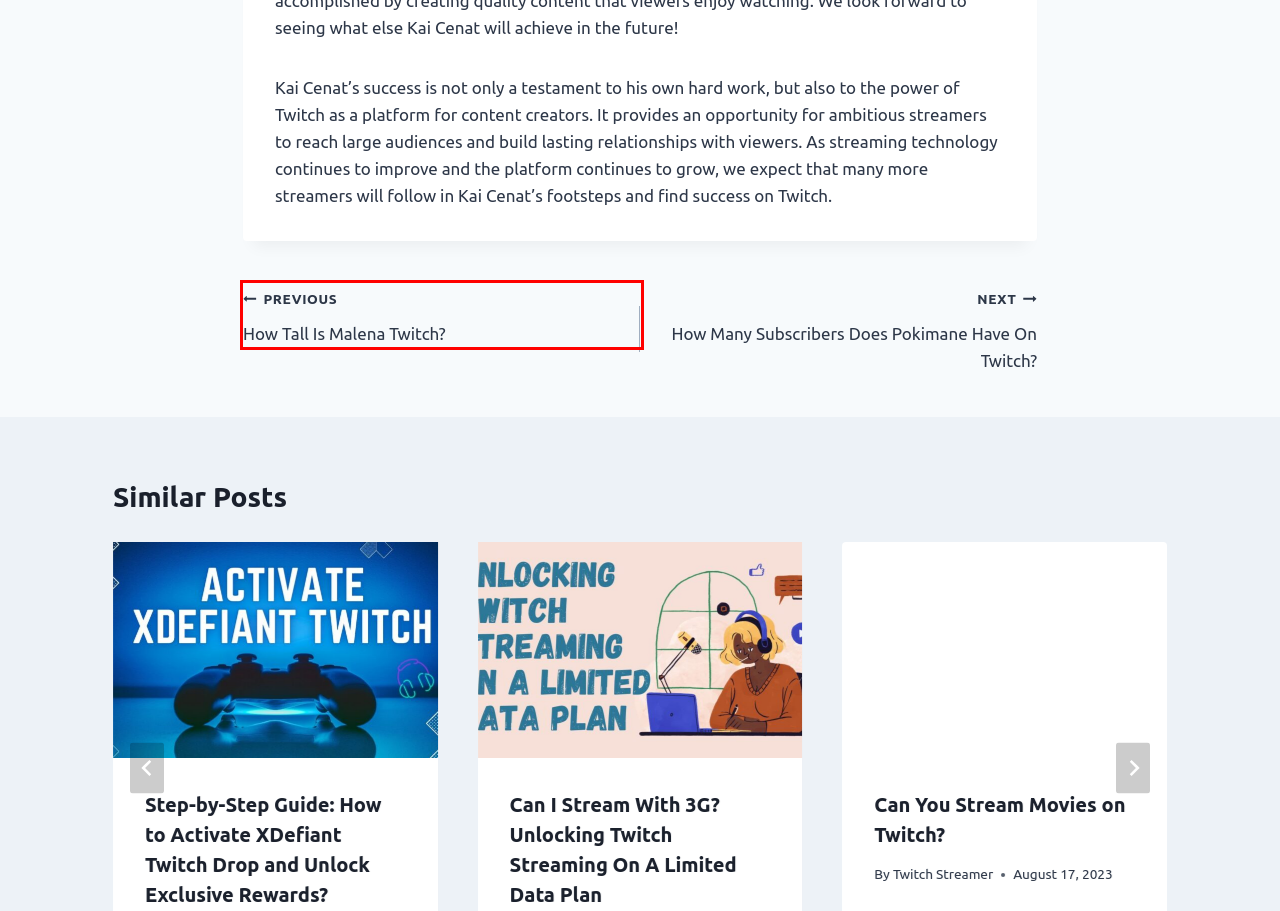You have a screenshot of a webpage with a red bounding box highlighting a UI element. Your task is to select the best webpage description that corresponds to the new webpage after clicking the element. Here are the descriptions:
A. How Tall Is Malena Twitch?
B. How Many Subscribers Does Pokimane Have On Twitch?
C. How to Add Captions to Your Twitch Stream? The Ultimate Guide
D. Step-By-Step Guide: Creating Engaging Polls On Twitch To Boost Viewer Interactions
E. Terms and Conditions - Presence
F. How To Clear Cache On Twitch?
G. Blog Archives - Presence
H. Can You Stream Movies on Twitch?

A